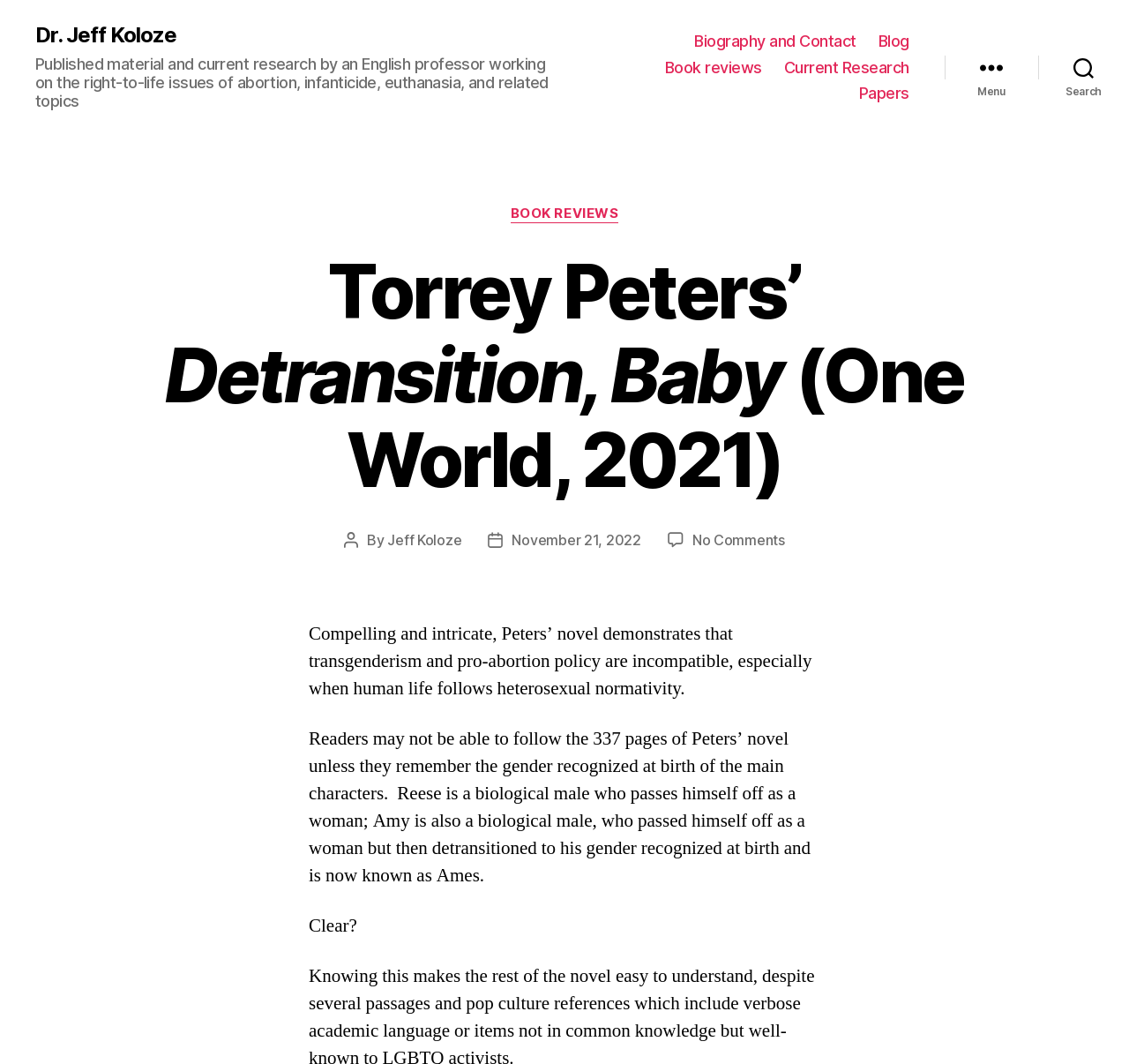Determine the bounding box coordinates of the element's region needed to click to follow the instruction: "Click on the 'Blog' link". Provide these coordinates as four float numbers between 0 and 1, formatted as [left, top, right, bottom].

[0.778, 0.03, 0.805, 0.048]